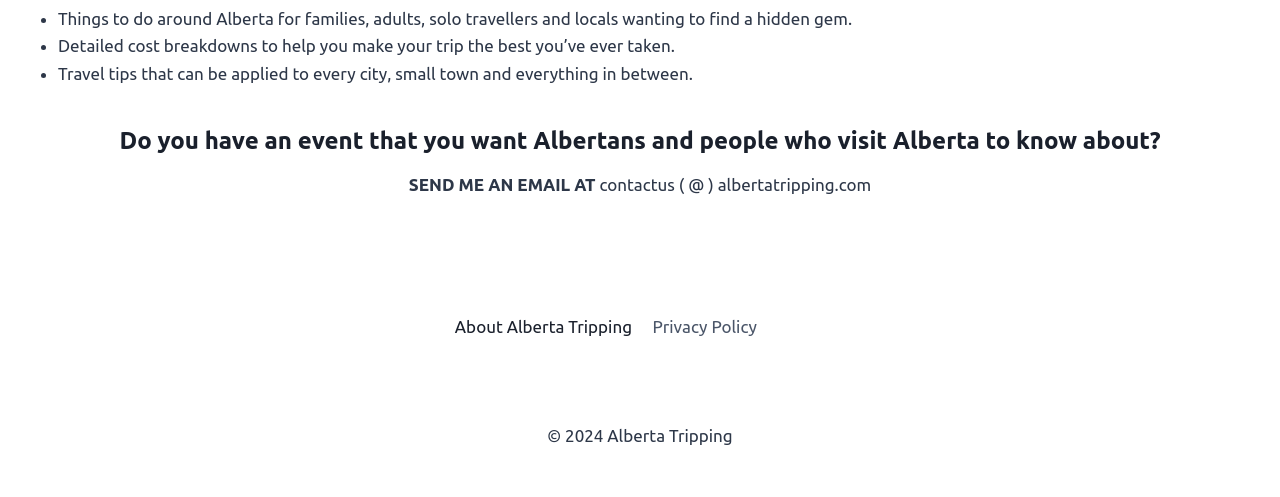How can users contact the website owner?
Please answer the question with as much detail as possible using the screenshot.

The static text elements indicate that users can contact the website owner by sending an email to the address 'contactus@albertatripping.com', which is provided on the webpage.